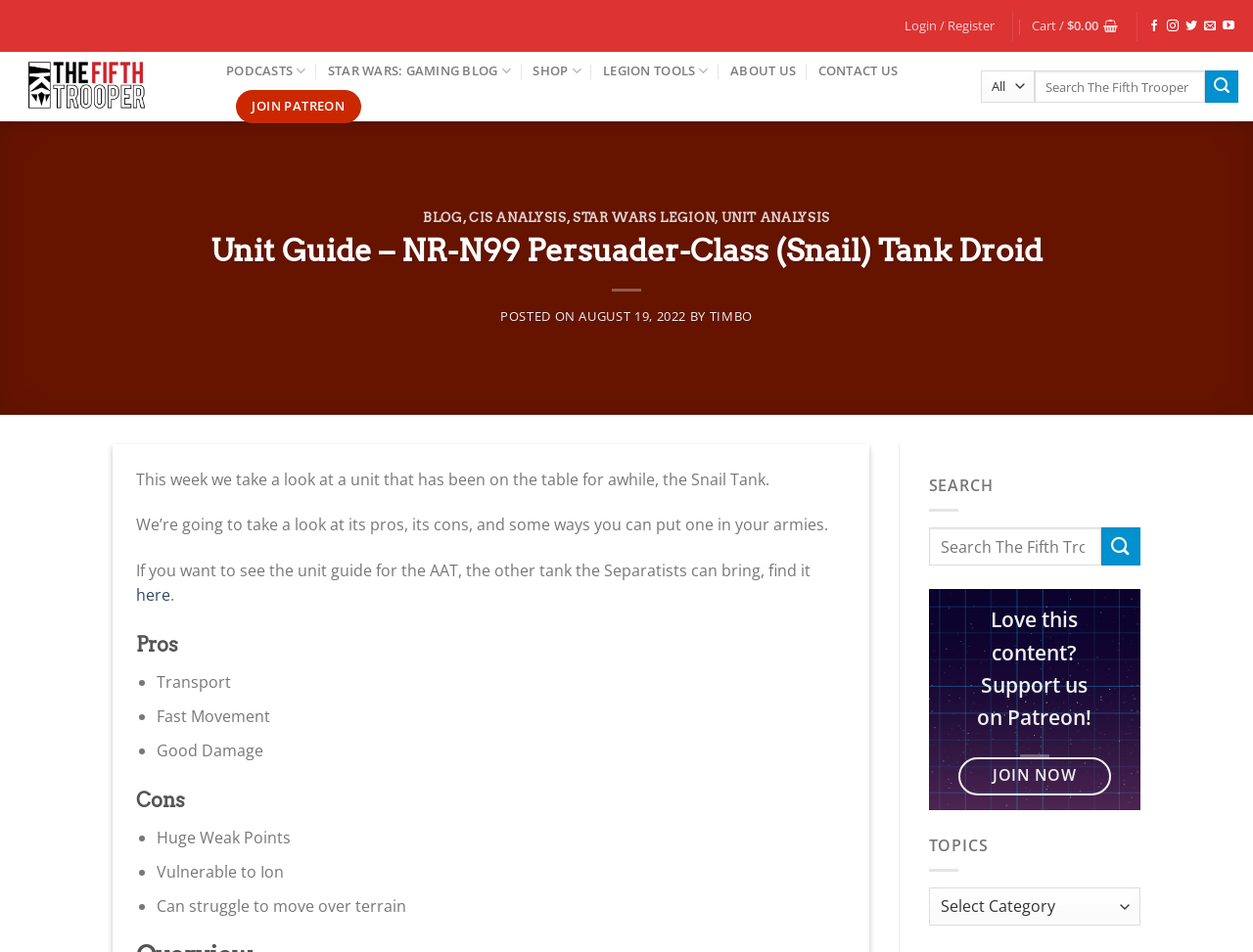Write a detailed summary of the webpage.

This webpage is a unit guide for the Snail Tank in the Star Wars Legion game. At the top of the page, there are several links to social media platforms, an email contact, and a YouTube channel. Below these links, there is a logo for "The Fifth Trooper" with a link to the website's homepage. 

To the right of the logo, there is a navigation menu with links to podcasts, gaming blogs, a shop, legion tools, and about and contact pages. Below the navigation menu, there is a search bar with a submit button. 

The main content of the page is divided into sections. The first section is a brief introduction to the Snail Tank unit, which has been on the table for a while. The introduction is followed by a section with links to related content, including a unit guide for the AAT tank.

The next sections are titled "Pros" and "Cons", which list the advantages and disadvantages of the Snail Tank unit. The pros include transport, fast movement, and good damage, while the cons include huge weak points, vulnerability to ion, and struggles with moving over terrain.

At the bottom of the page, there is a search bar, a call to action to support the content creators on Patreon, and a section for topics. The topics section has a dropdown menu with various topics to choose from.